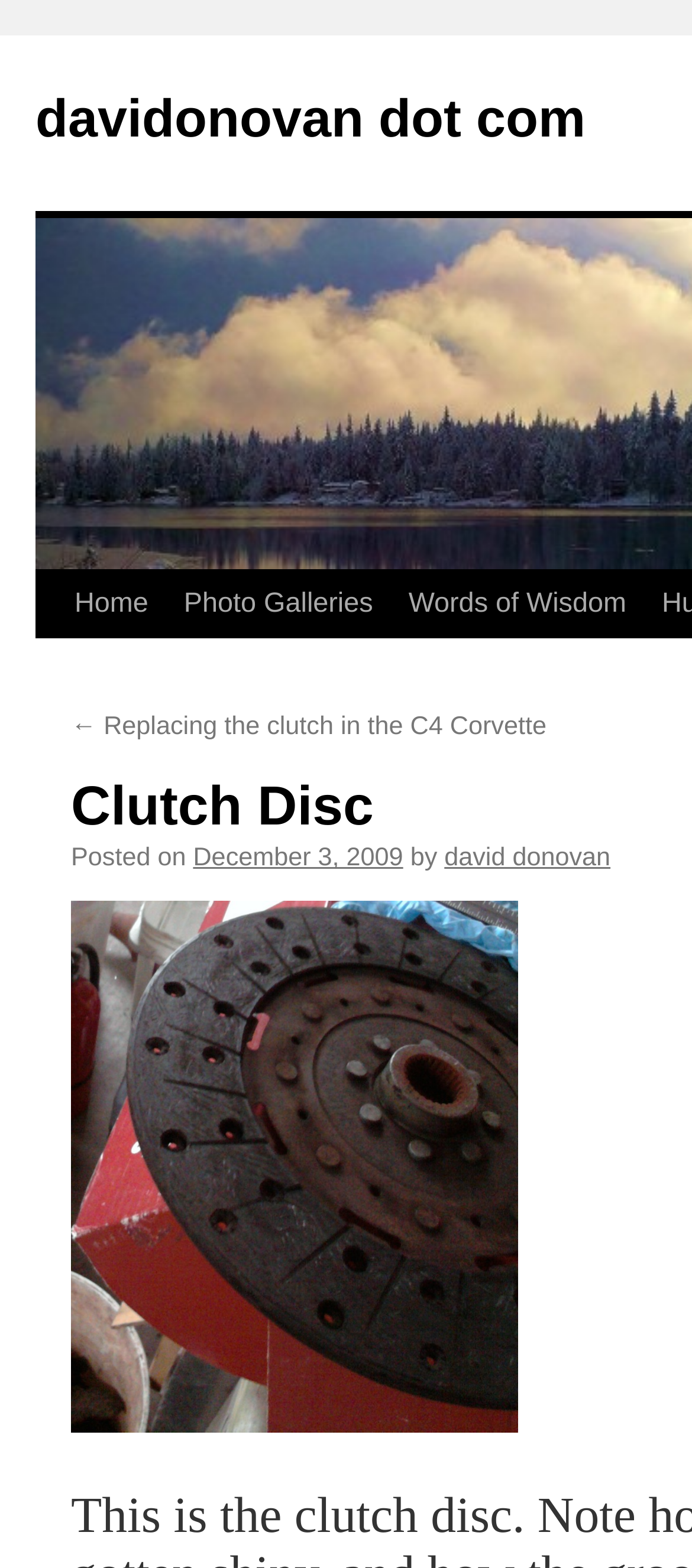What is the purpose of the 'Skip to content' link?
Refer to the image and provide a thorough answer to the question.

The 'Skip to content' link is present at the top of the webpage, and its purpose is to allow users to skip the navigation links and go directly to the main content of the webpage.